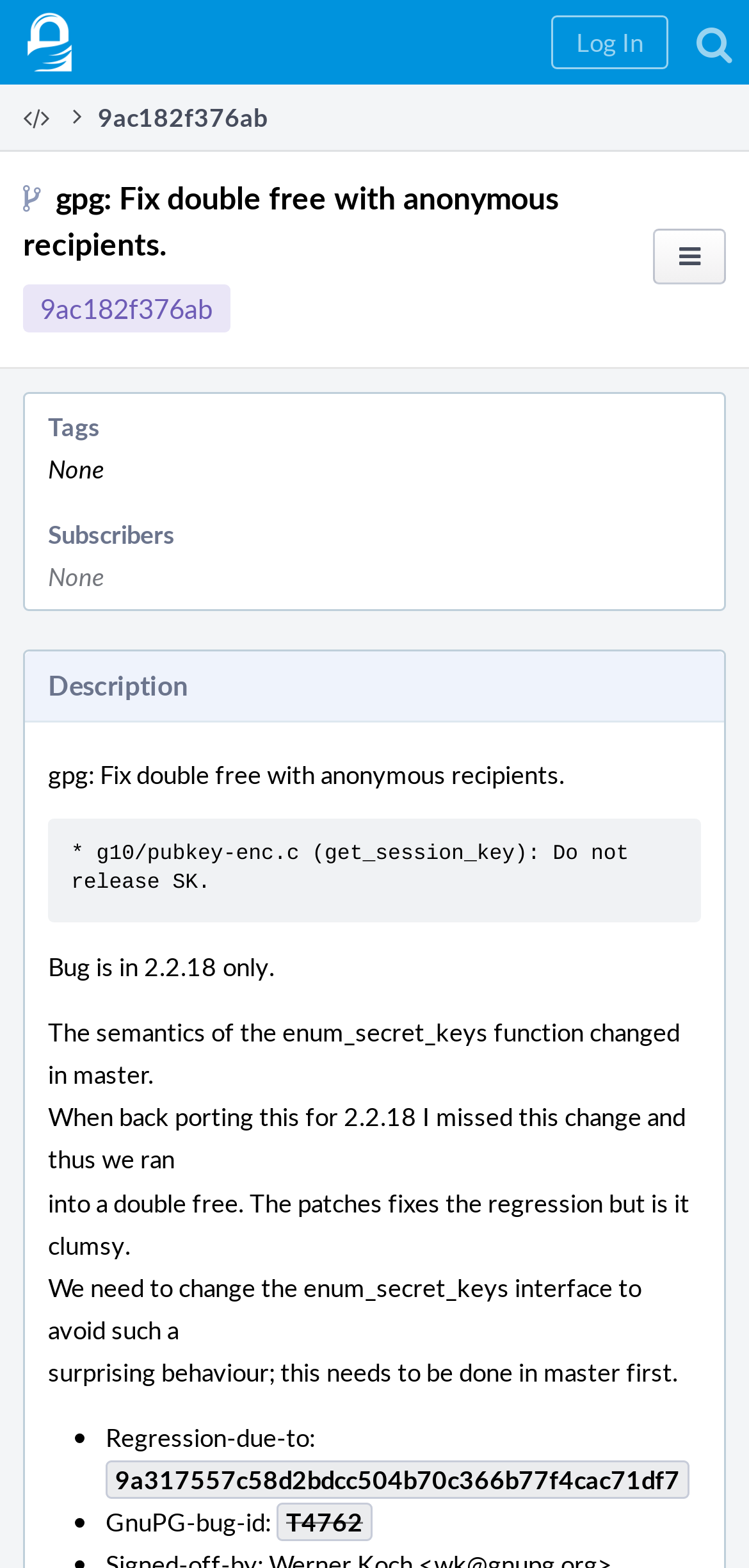What is the title of the commit?
Please provide a comprehensive answer based on the details in the screenshot.

I found the title of the commit by looking at the heading element with the text 'gpg: Fix double free with anonymous recipients.' which is a child of the button element with the text 'Log In'.